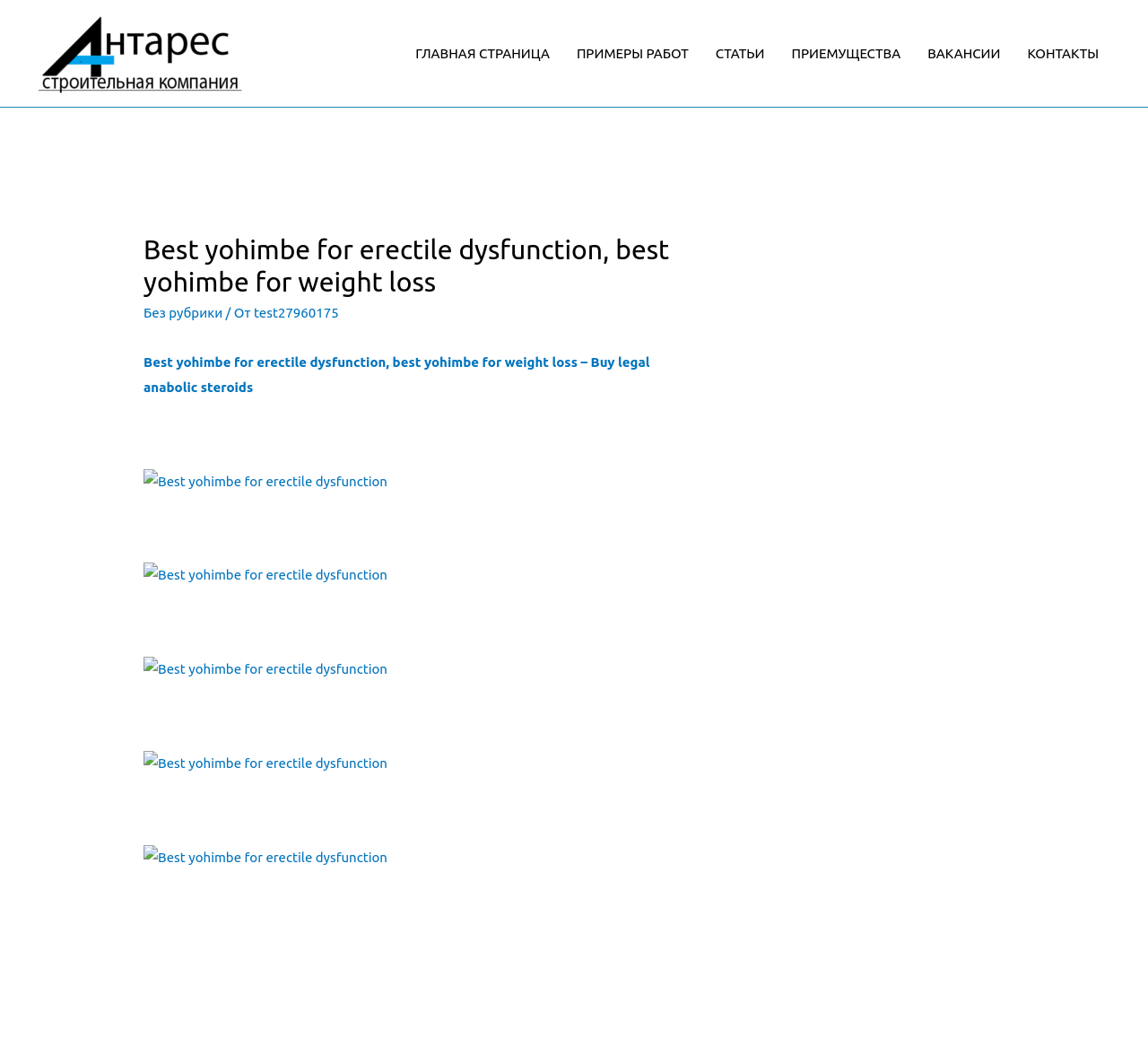Locate the bounding box coordinates of the clickable area to execute the instruction: "Click on the ООО"АНТАРЕС" link". Provide the coordinates as four float numbers between 0 and 1, represented as [left, top, right, bottom].

[0.031, 0.042, 0.213, 0.057]